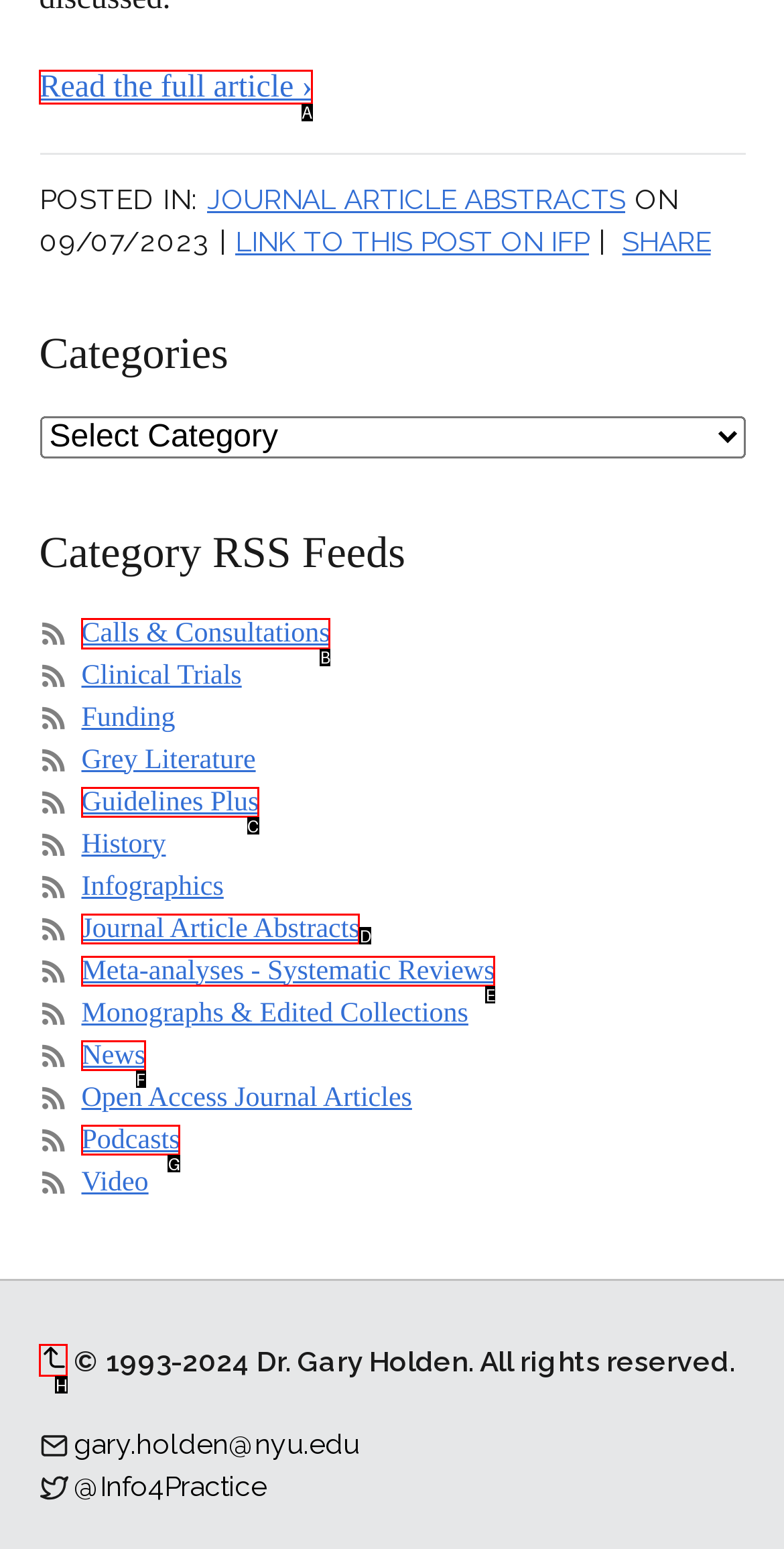Identify the correct option to click in order to complete this task: View the Calls & Consultations page
Answer with the letter of the chosen option directly.

B